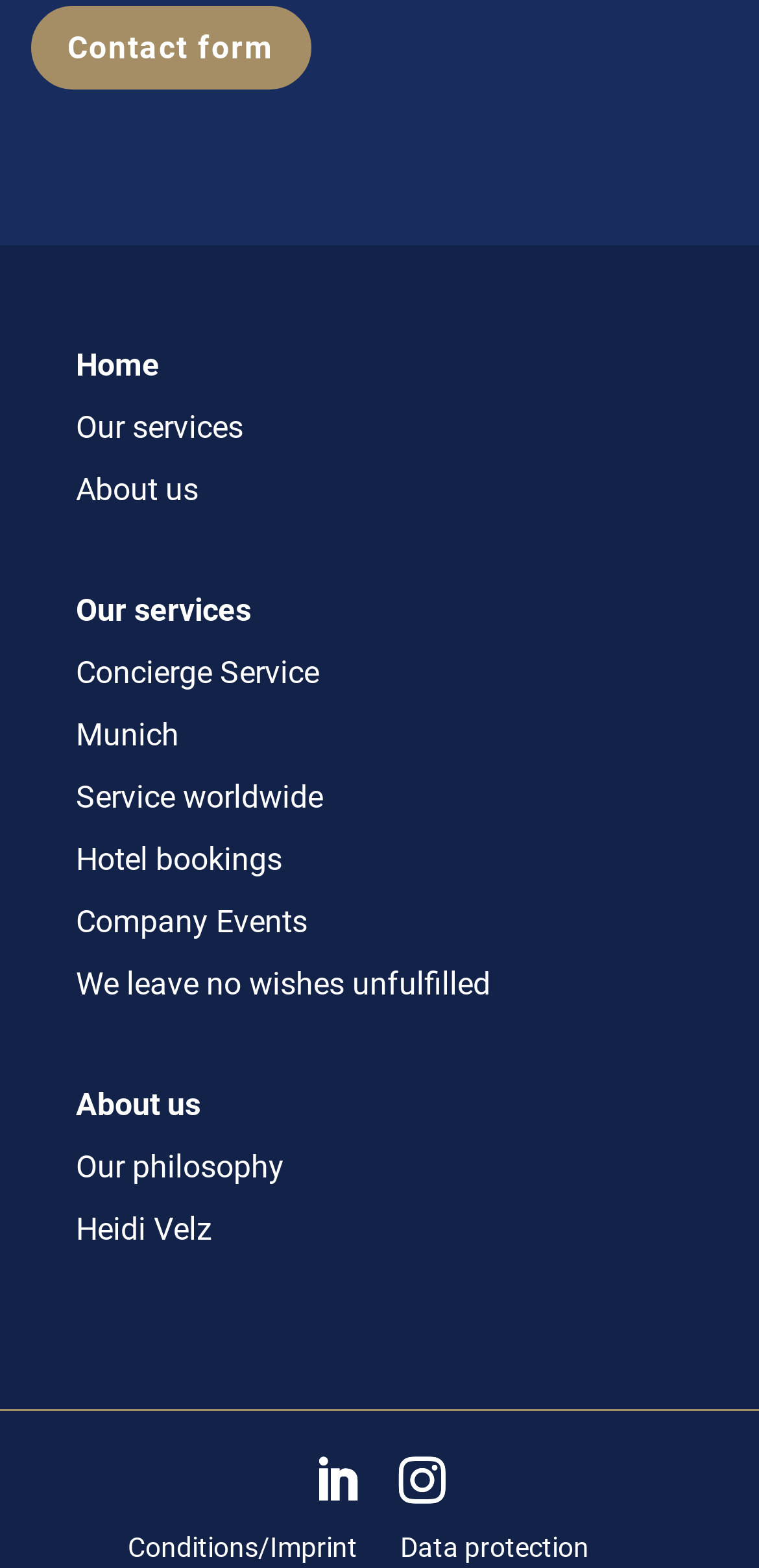Determine the bounding box coordinates for the area that should be clicked to carry out the following instruction: "Learn about concierge service".

[0.1, 0.417, 0.421, 0.44]